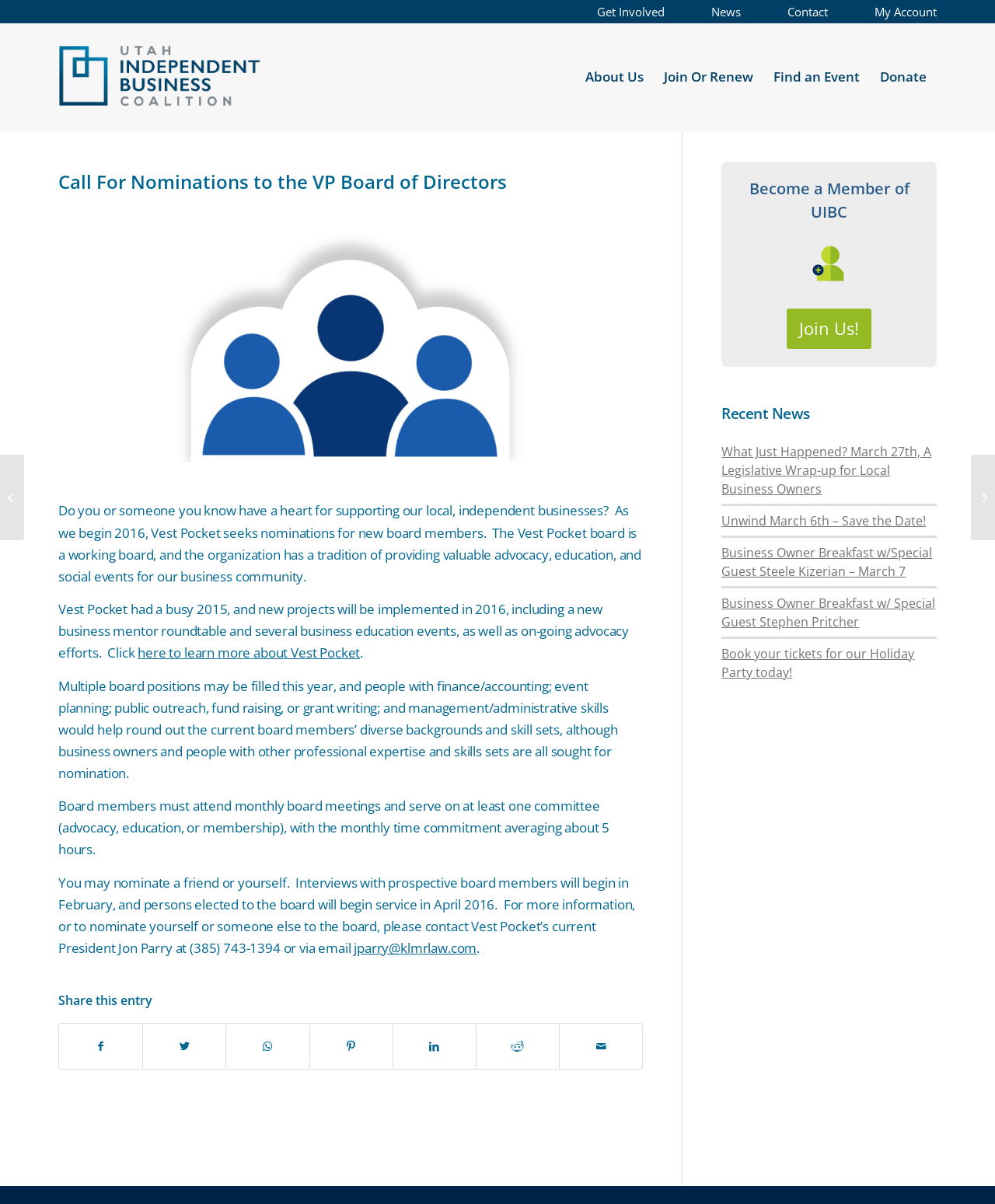Use the information in the screenshot to answer the question comprehensively: What is the name of the event mentioned in the 'Recent News' section?

I found the answer by looking at the links in the 'Recent News' section, and one of the links is 'What Just Happened? March 27th, A Legislative Wrap-up for Local Business Owners' which suggests that it is the name of an event.